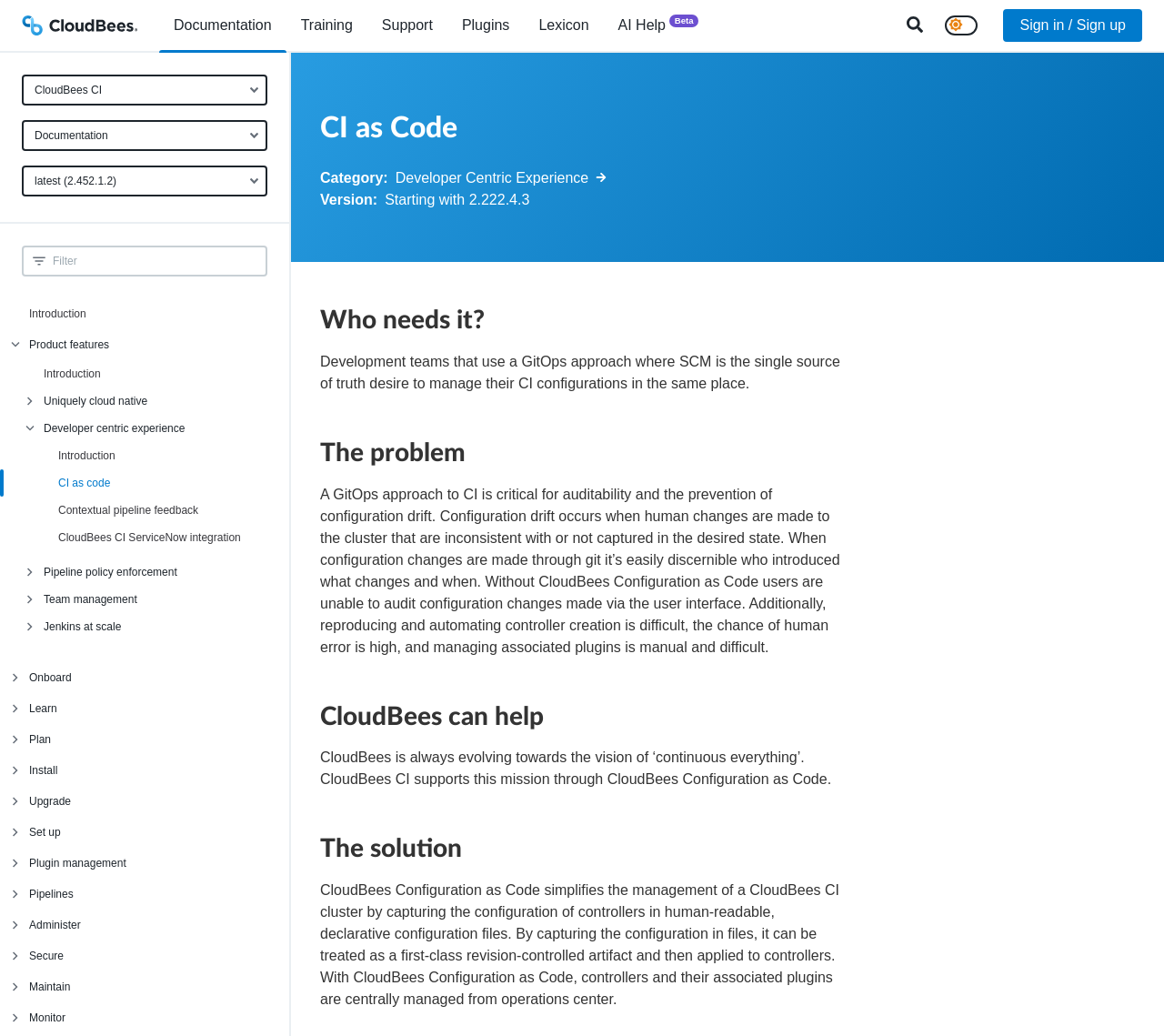How many links are under 'Onboard'?
Based on the image content, provide your answer in one word or a short phrase.

3